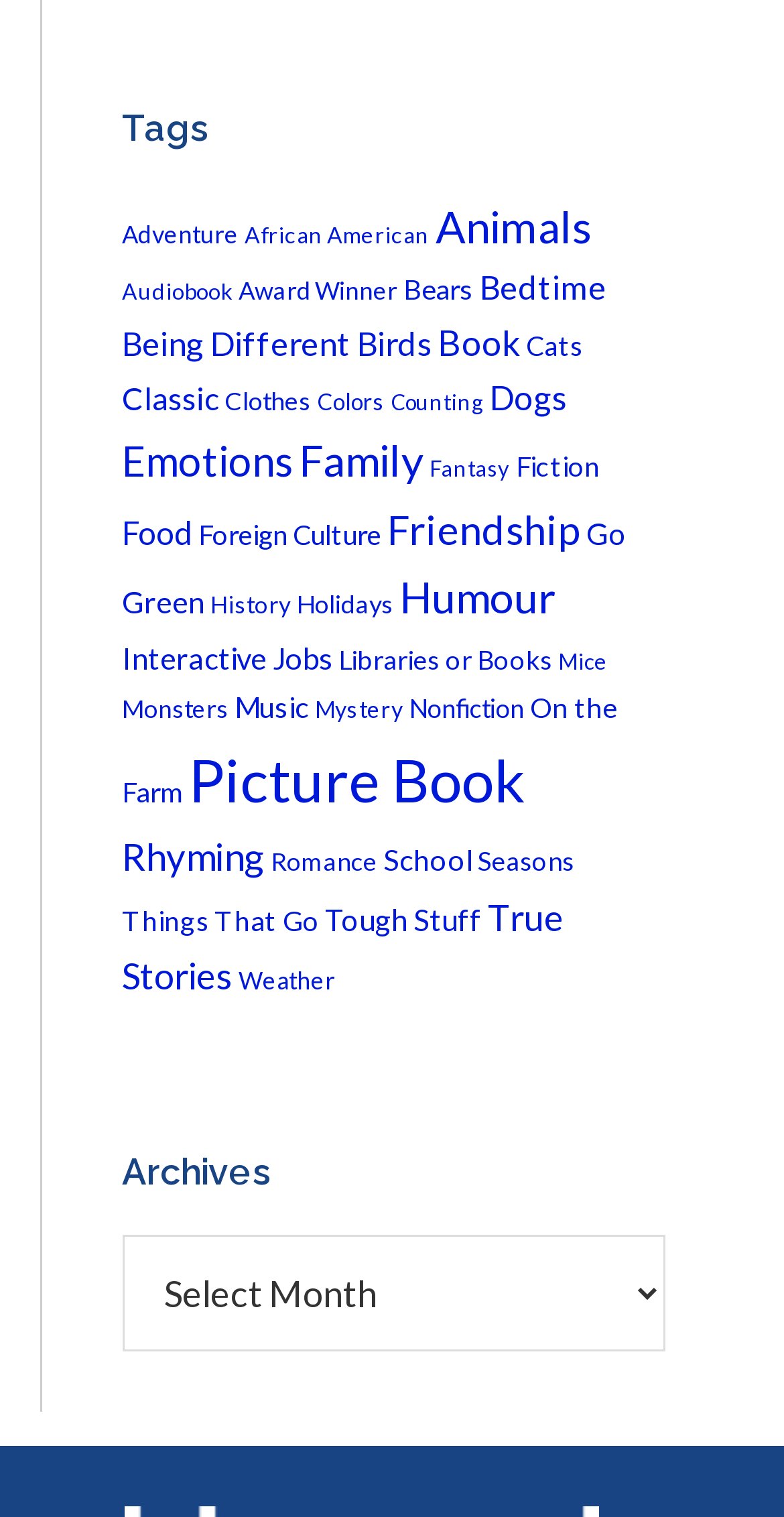Please specify the bounding box coordinates in the format (top-left x, top-left y, bottom-right x, bottom-right y), with all values as floating point numbers between 0 and 1. Identify the bounding box of the UI element described by: African American

[0.312, 0.145, 0.547, 0.163]